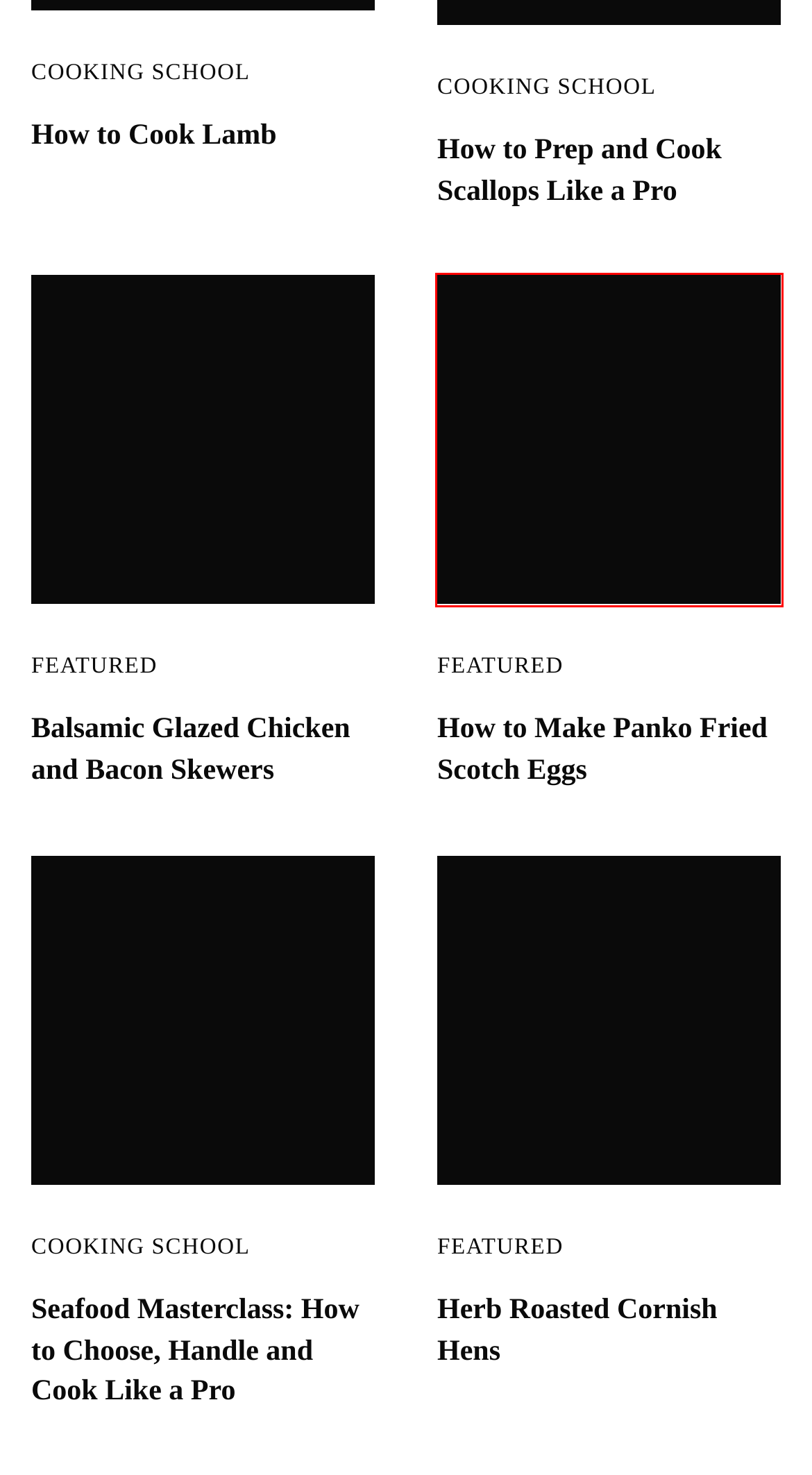Assess the screenshot of a webpage with a red bounding box and determine which webpage description most accurately matches the new page after clicking the element within the red box. Here are the options:
A. Malaysian BBQ Chili Chicken Wings - Honest Cooking
B. Herb Roasted Cornish Hens - Honest Cooking Magazine
C. Seafood Masterclass: How to Choose, Handle and Cook Like a Pro
D. Honest Cooking, Author at Honest Cooking
E. About Us - Learn More About Honest Cooking Magazine
F. Balsamic Glazed Chicken and Bacon Skewers - Honest Cooking
G. Cooking School Archives - Honest Cooking
H. How to Make Panko Fried Scotch Eggs - Honest Cooking

H